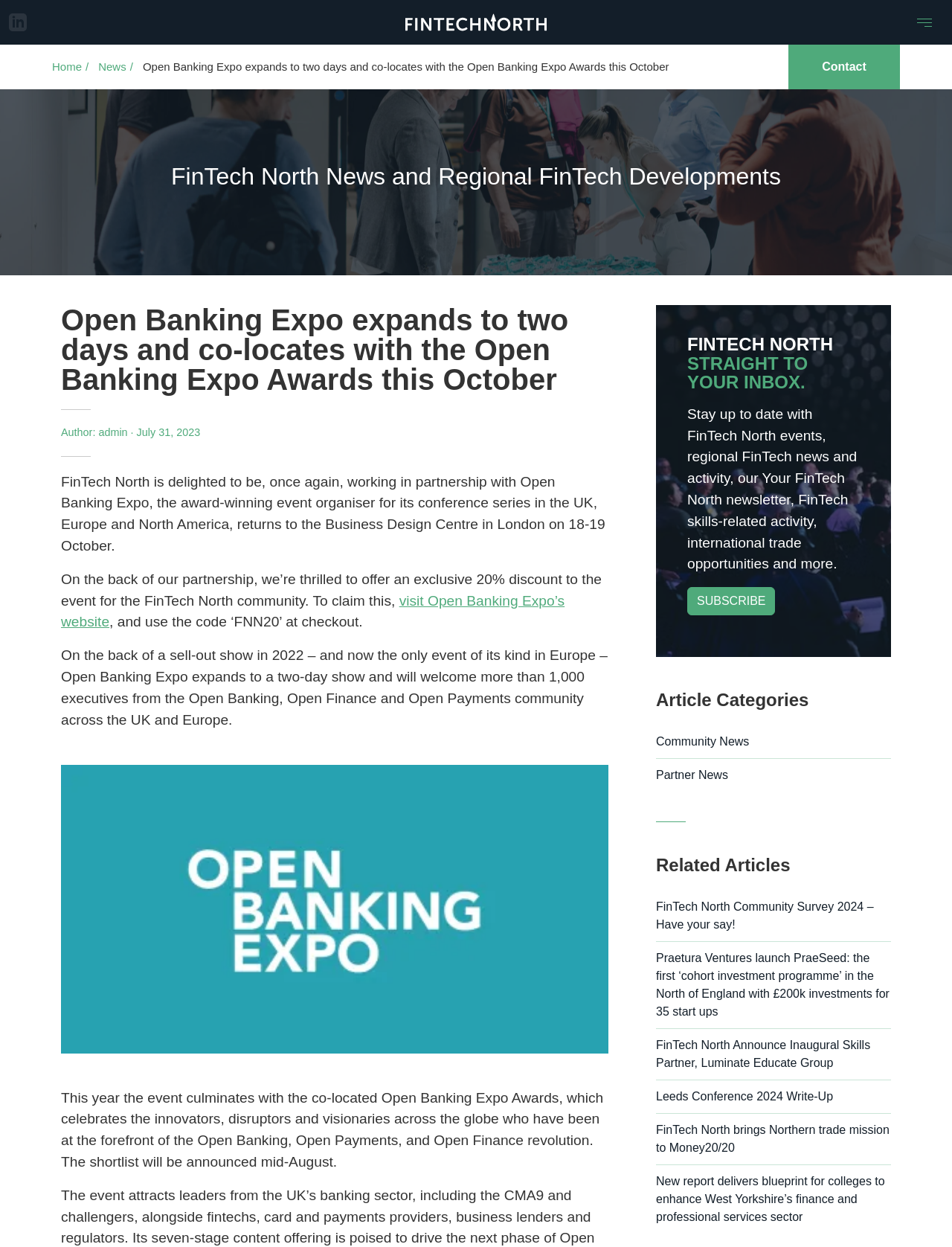Using the provided description: "visit Open Banking Expo’s website", find the bounding box coordinates of the corresponding UI element. The output should be four float numbers between 0 and 1, in the format [left, top, right, bottom].

[0.064, 0.475, 0.593, 0.505]